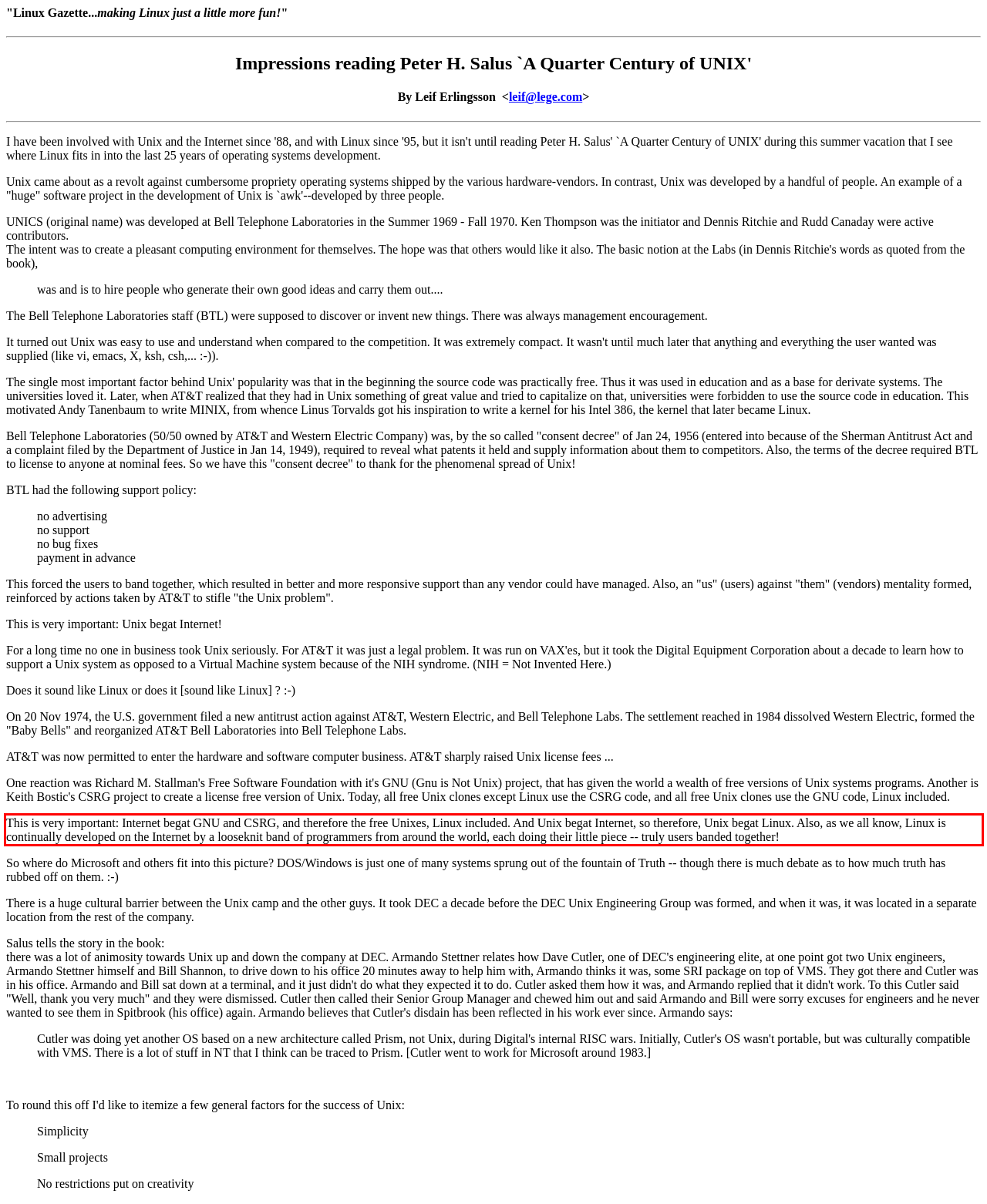Review the webpage screenshot provided, and perform OCR to extract the text from the red bounding box.

This is very important: Internet begat GNU and CSRG, and therefore the free Unixes, Linux included. And Unix begat Internet, so therefore, Unix begat Linux. Also, as we all know, Linux is continually developed on the Internet by a looseknit band of programmers from around the world, each doing their little piece -- truly users banded together!